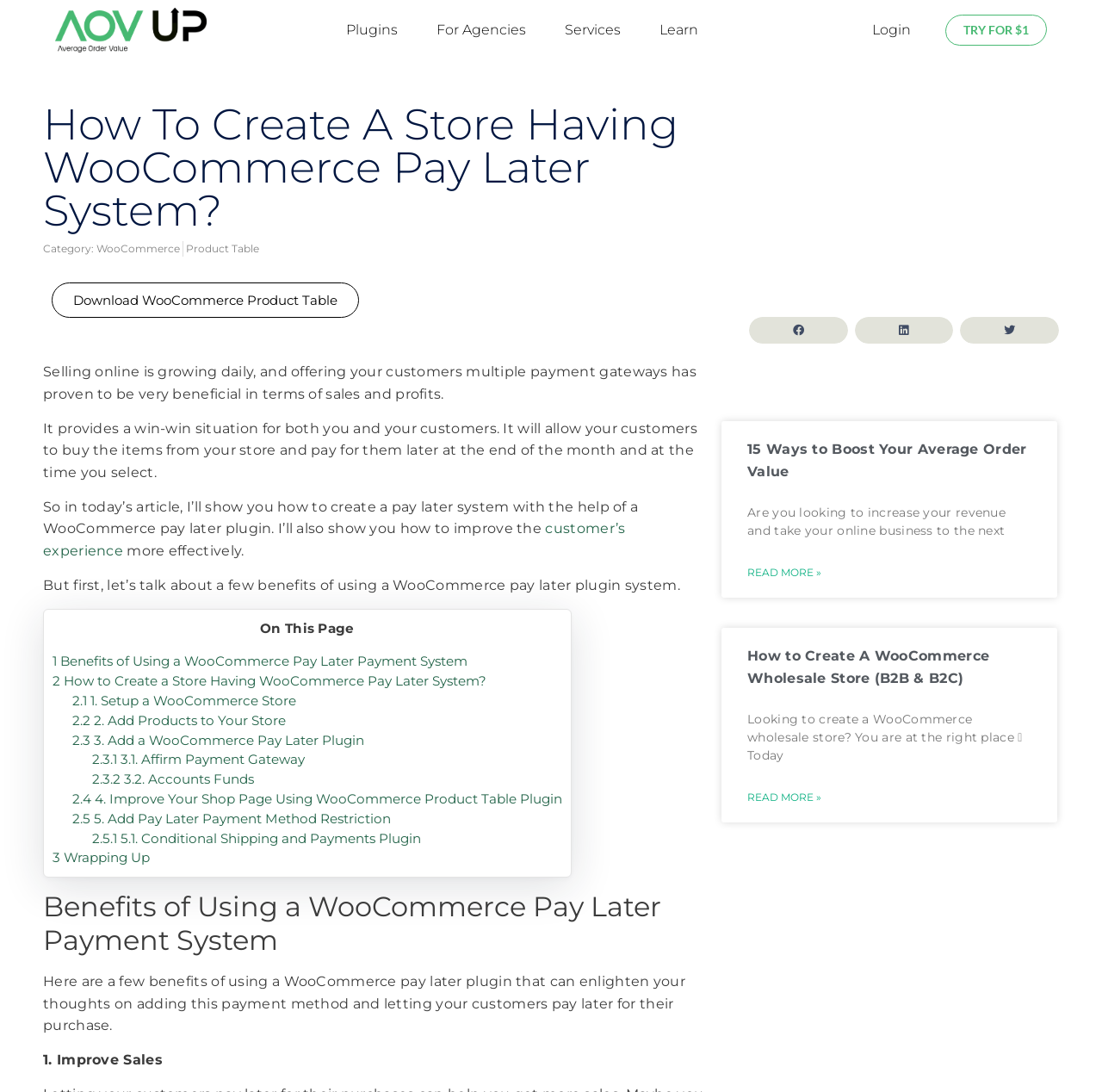Identify the bounding box coordinates of the area that should be clicked in order to complete the given instruction: "Click on the 'Read more about 15 Ways to Boost Your Average Order Value' link". The bounding box coordinates should be four float numbers between 0 and 1, i.e., [left, top, right, bottom].

[0.678, 0.517, 0.745, 0.532]